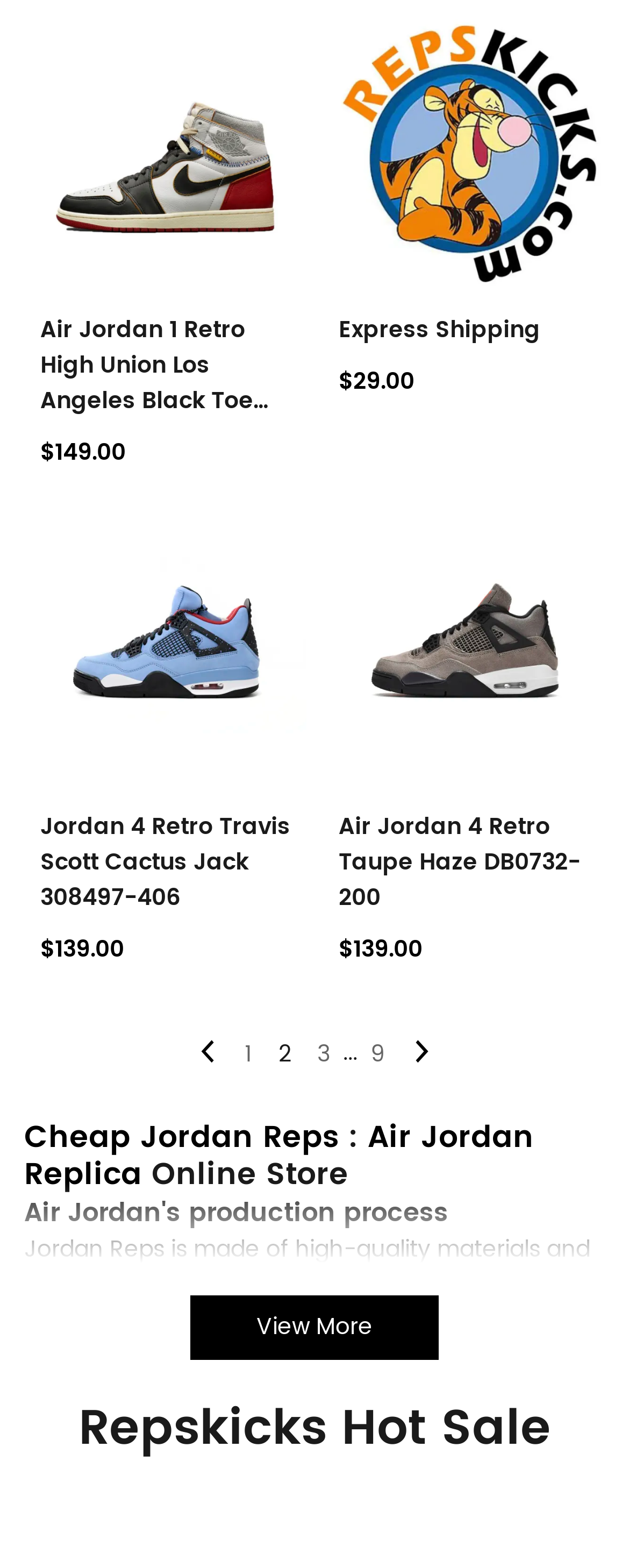Using the provided description: "parent_node: Express Shipping", find the bounding box coordinates of the corresponding UI element. The output should be four float numbers between 0 and 1, in the format [left, top, right, bottom].

[0.513, 0.009, 0.962, 0.189]